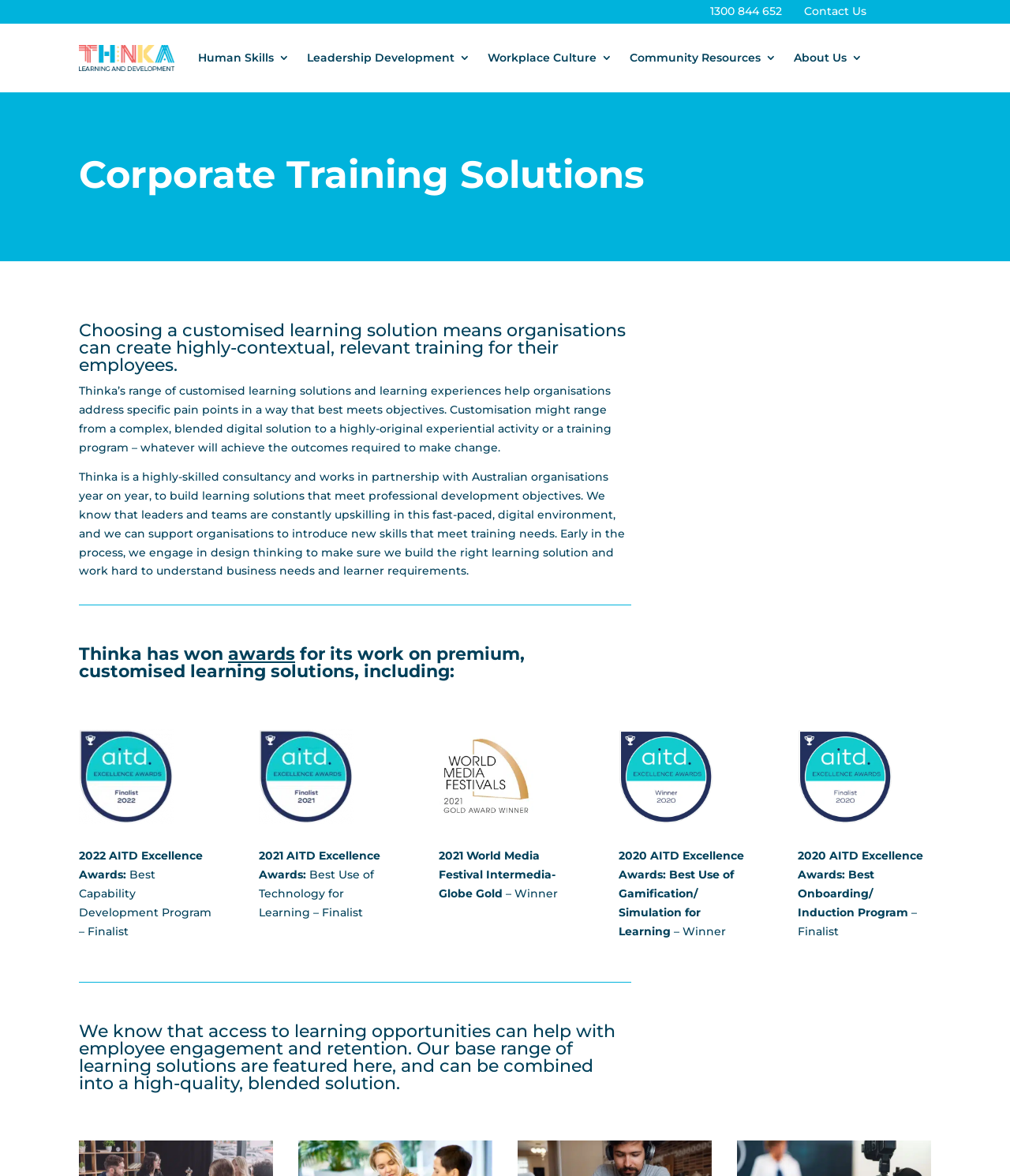Please indicate the bounding box coordinates of the element's region to be clicked to achieve the instruction: "Explore About Us". Provide the coordinates as four float numbers between 0 and 1, i.e., [left, top, right, bottom].

[0.786, 0.023, 0.854, 0.075]